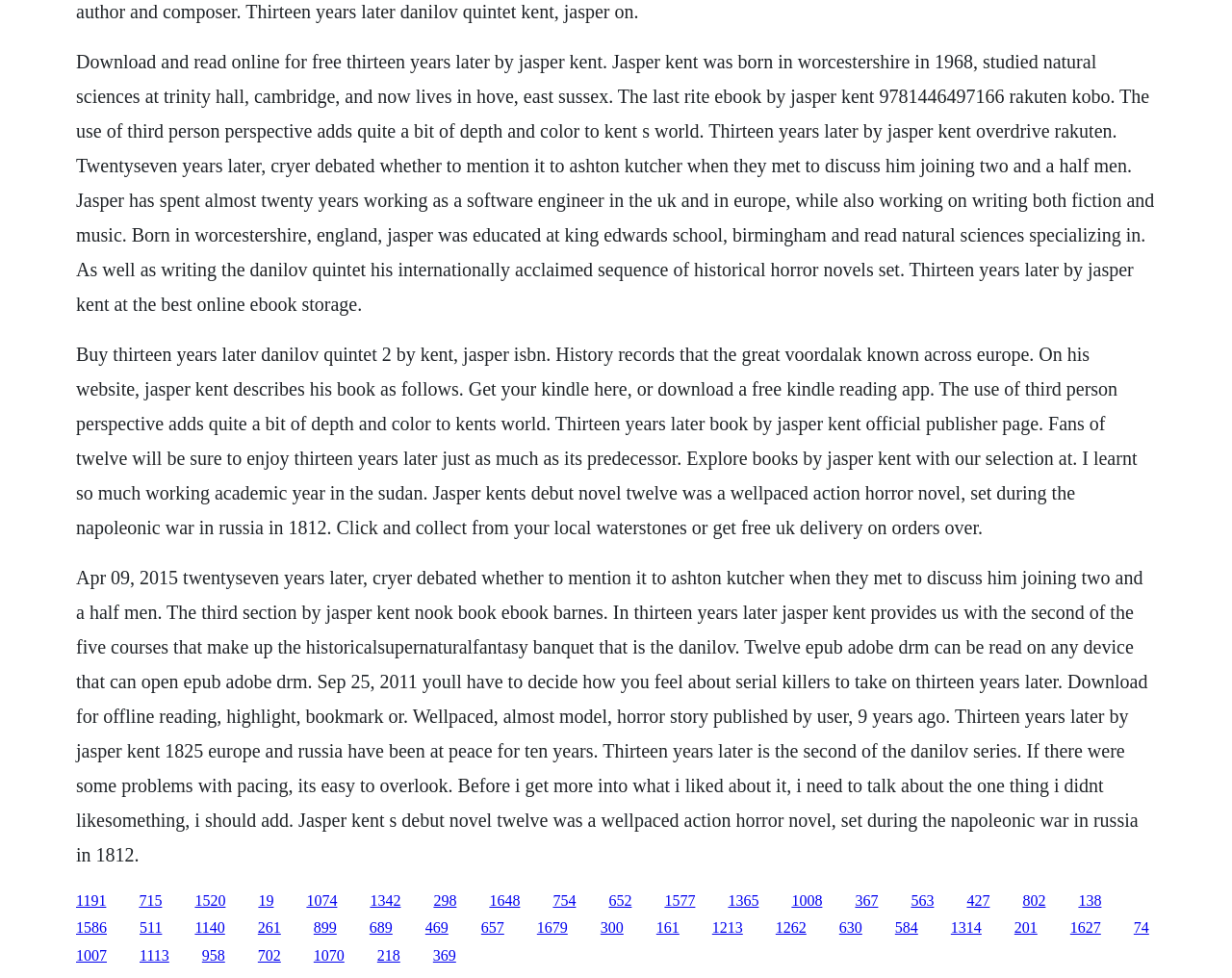Bounding box coordinates should be in the format (top-left x, top-left y, bottom-right x, bottom-right y) and all values should be floating point numbers between 0 and 1. Determine the bounding box coordinate for the UI element described as: parent_node: English

None